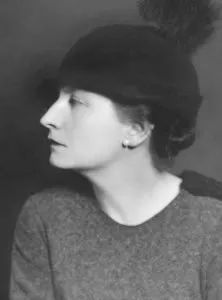Give a detailed account of the visual content in the image.

The image features Hildreth Meière, a prominent American muralist of the 20th century, known for her innovative approach to mural art. In this portrait, she is captured in profile, wearing a stylish black hat adorned with a decorative pom-pom, showcasing her elegance and artistic flair. Meière was recognized for blending various artistic influences, including classic Greek, Byzantine, and Native American styles, into her work, which is characterized by a distinct Art Deco aesthetic. She is celebrated for her contributions to public art, with the Nebraska State Capitol being acknowledged as her crowning achievement. Her legacy continues to inspire future generations of artists.